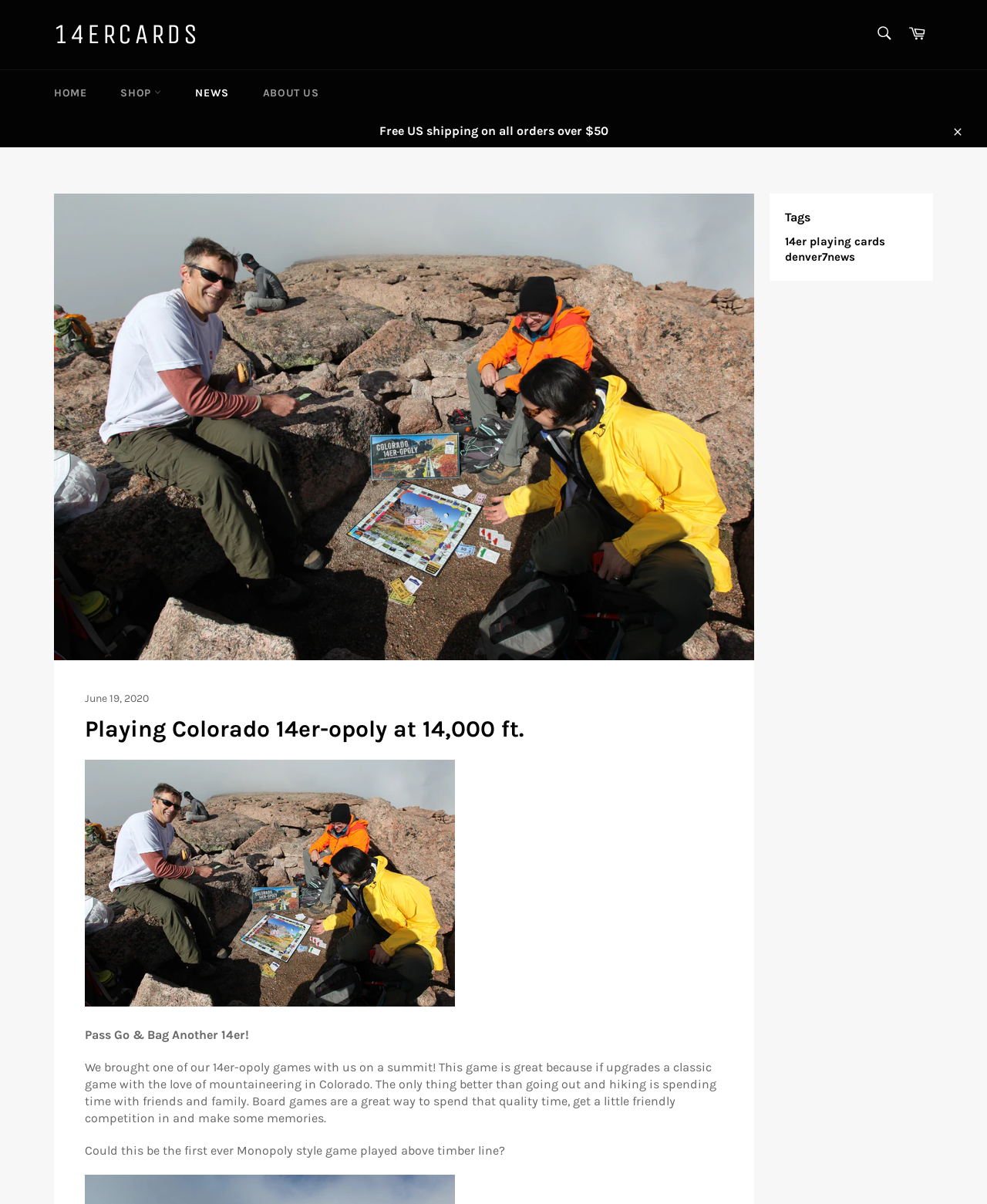Determine the bounding box coordinates of the clickable element to achieve the following action: 'View the blog about Firefox add-ons'. Provide the coordinates as four float values between 0 and 1, formatted as [left, top, right, bottom].

None